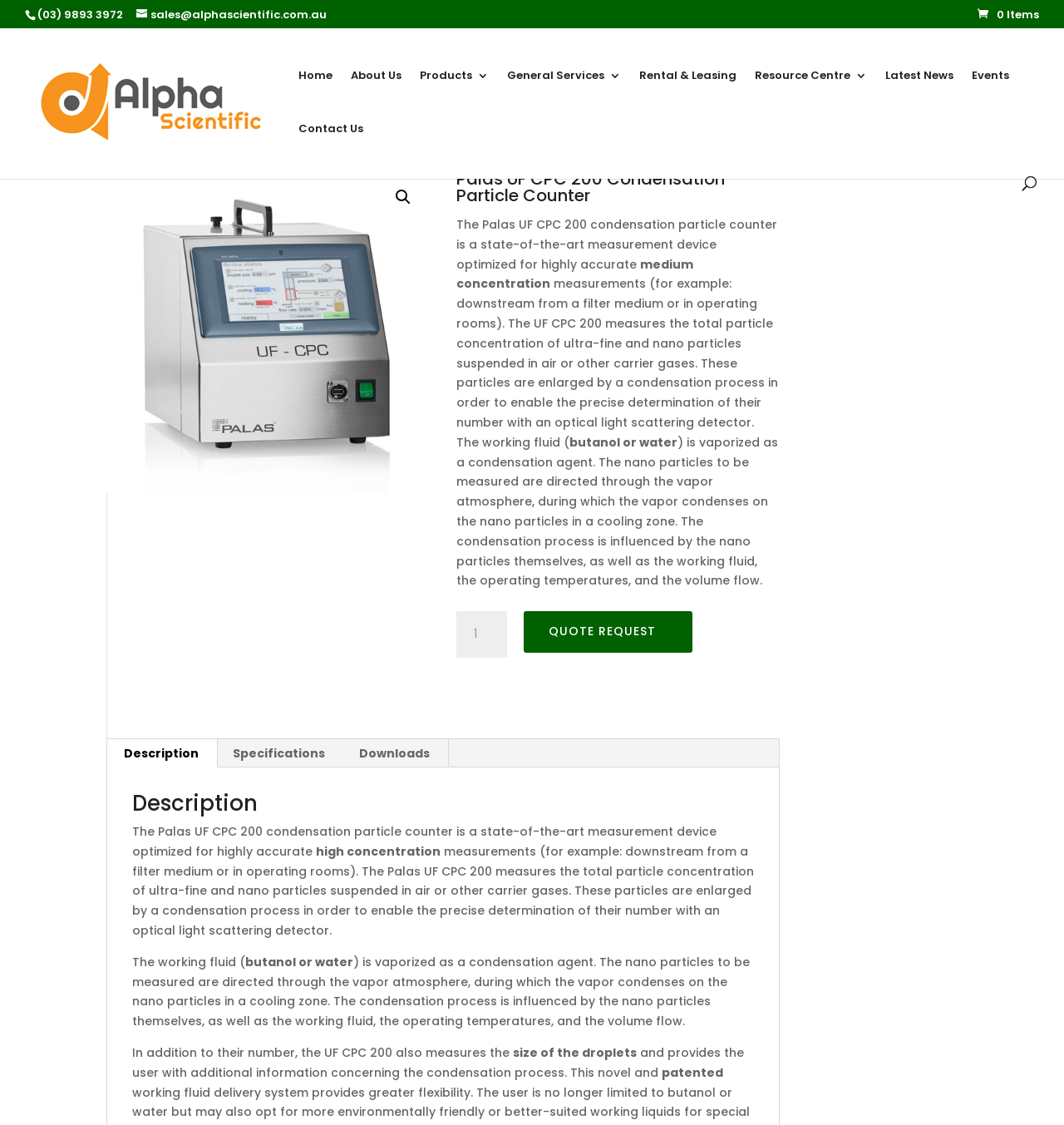Generate a thorough caption detailing the webpage content.

This webpage is about the Palas UF CPC 200 portable ultra-fine particle counter, a device for measuring fine particles. At the top, there is a header section with contact information, including a phone number and email address, as well as links to other pages on the website, such as "Home", "About Us", and "Contact Us". 

Below the header, there is a prominent image of the Palas UF CPC 200 device, accompanied by a heading that describes it as a condensation particle counter. The text below the heading explains that the device is optimized for highly accurate measurements of medium concentration particles, and that it works by enlarging particles through a condensation process, which enables precise determination of their number using an optical light scattering detector.

To the right of the image, there is a section with a search box and a "QUOTE REQUEST" button. Below this section, there are three tabs: "Description", "Specifications", and "Downloads". The "Description" tab is currently selected, and it displays a detailed description of the Palas UF CPC 200 device, including its features and how it works.

The webpage also has a section with links to other related products, such as the Palas UF-CPC 100. Overall, the webpage is focused on providing detailed information about the Palas UF CPC 200 device and its capabilities.